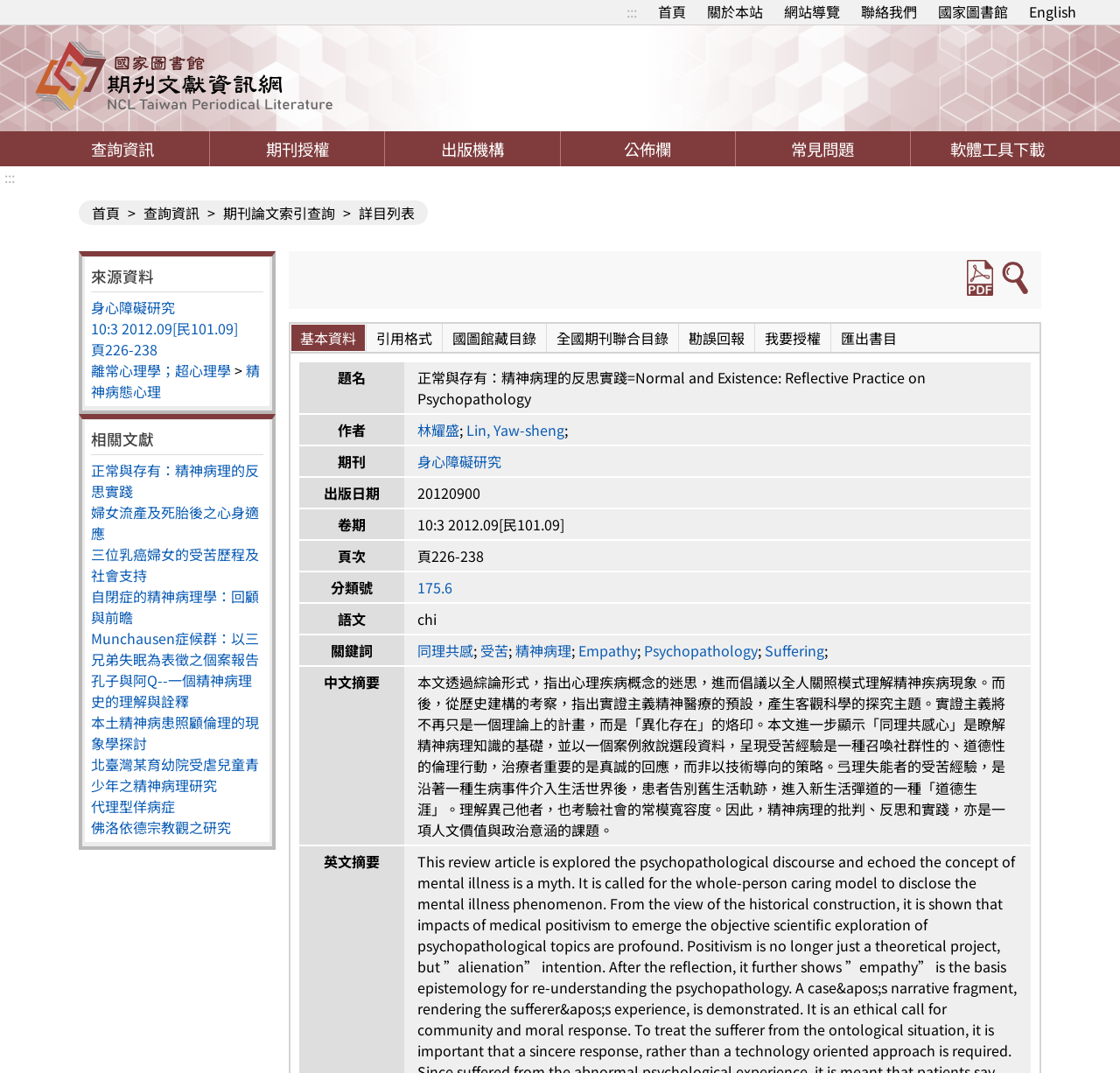Provide a thorough and detailed response to the question by examining the image: 
What is the title of the webpage?

The title of the webpage is obtained from the meta description, which is '期刊篇目查詢-詳情'. This suggests that the webpage is related to searching for journal articles or periodicals.